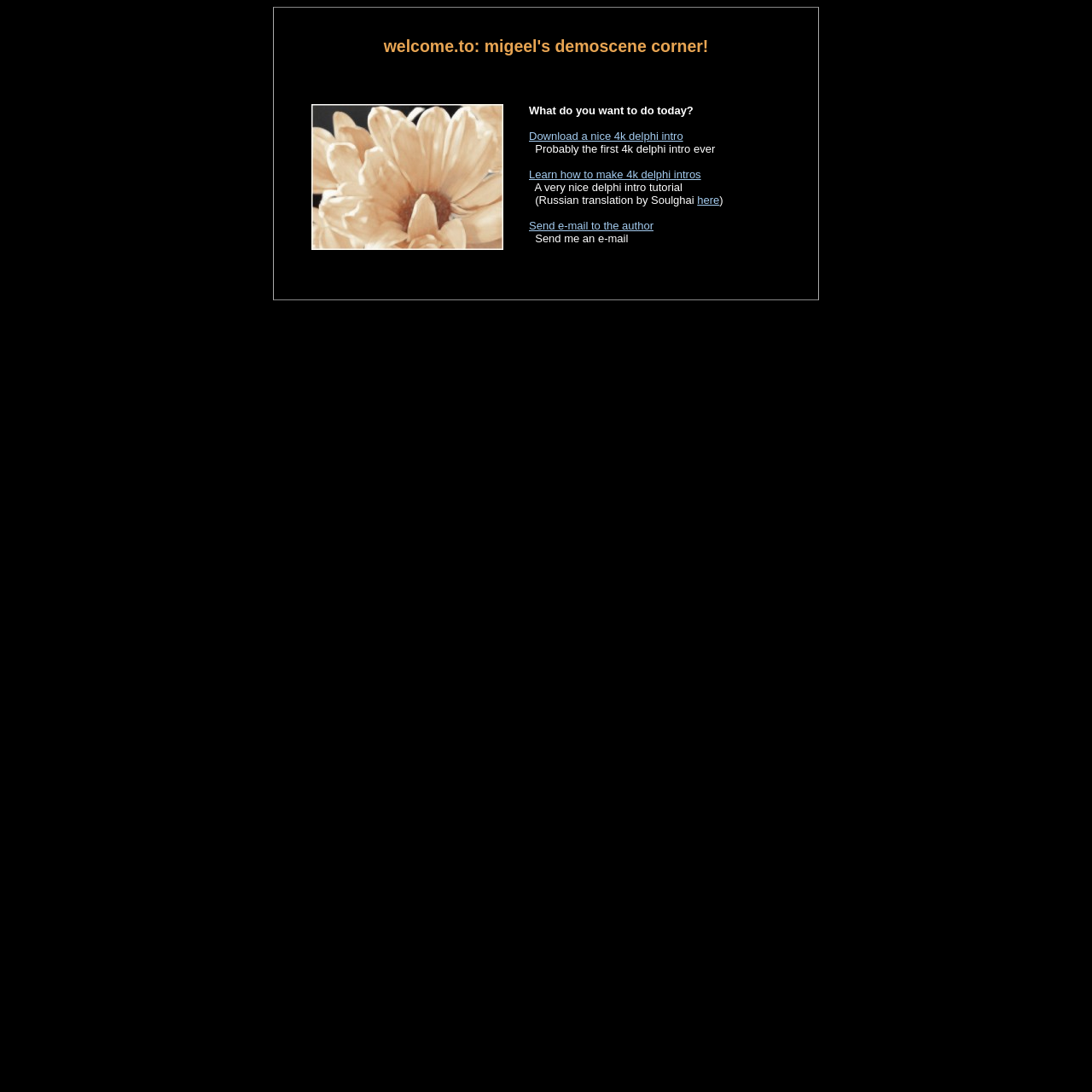What is the name of the demoscene corner?
Refer to the image and give a detailed response to the question.

The name of the demoscene corner can be found in the heading element at the top of the webpage, which reads 'welcome.to: migeel's demoscene corner!'.